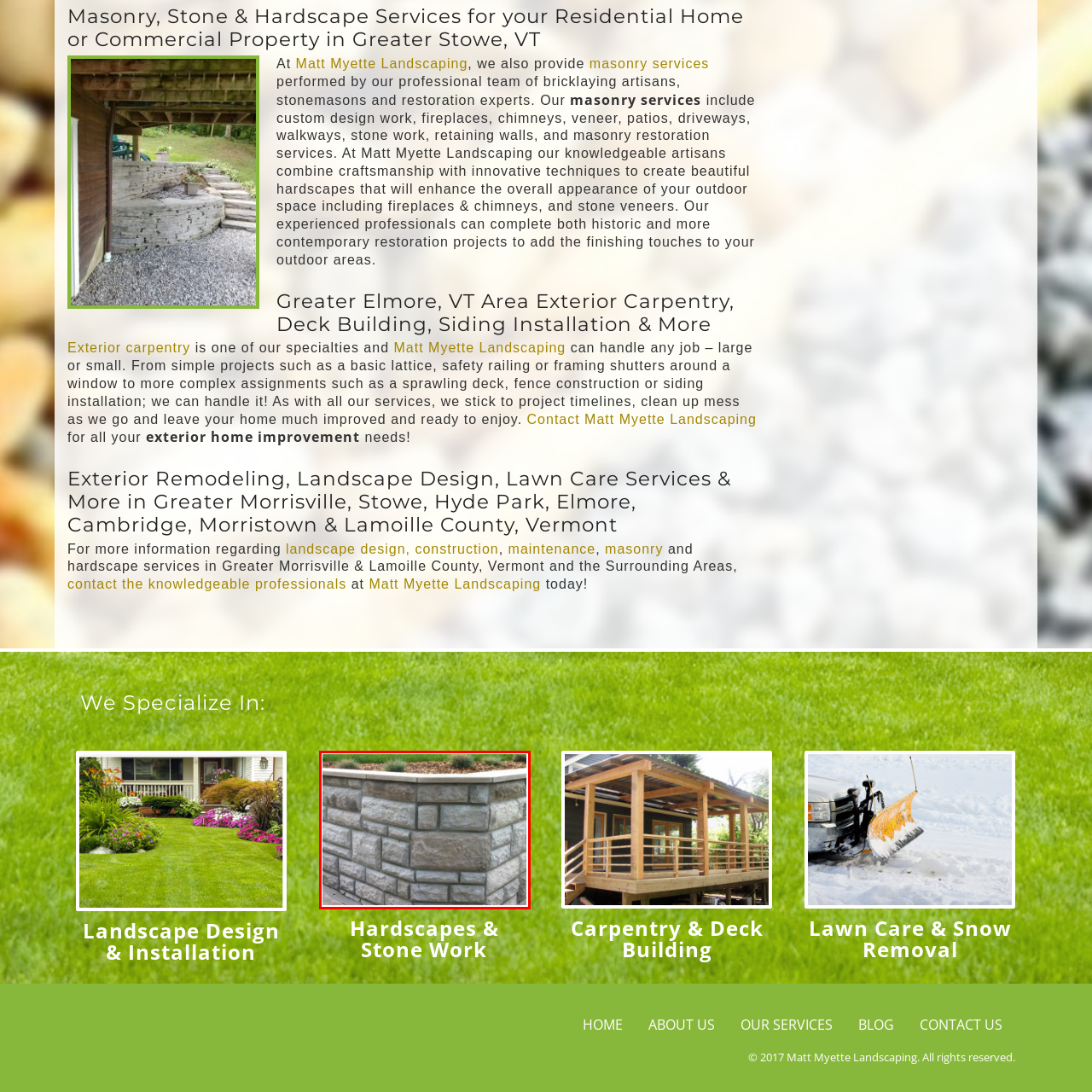What type of services are exemplified in this installation?
Look at the image highlighted within the red bounding box and provide a detailed answer to the question.

The caption highlights the quality craftsmanship in masonry services, which include custom design, retaining walls, and outdoor enhancements, demonstrating the expertise of professionals in the field.